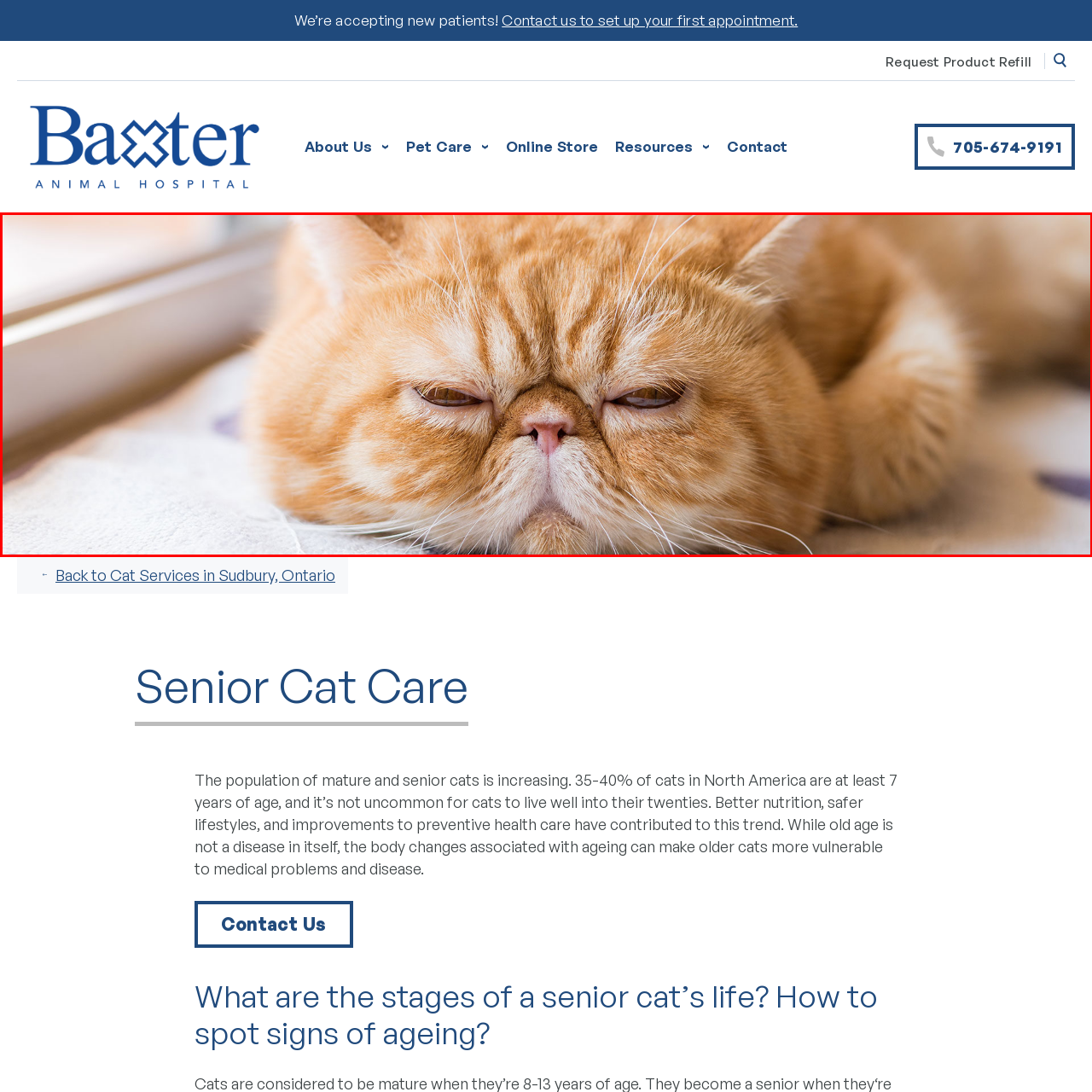Explain in detail what is happening in the image enclosed by the red border.

A close-up image of a resting senior cat, showcasing its distinctive features. The cat has a fluffy, orange coat with darker stripes and is lying on a soft surface near a window, basking in the ambient light. Its face has a markedly relaxed expression, with slightly squinted eyes that give it a trusting and content demeanor. This scene captures the essence of senior cat care, emphasizing the importance of providing a comfortable and safe environment for older cats. The image aligns with the theme of Baxter Animal Hospital’s dedication to senior pet health, conveying warmth and companionship in pet ownership.